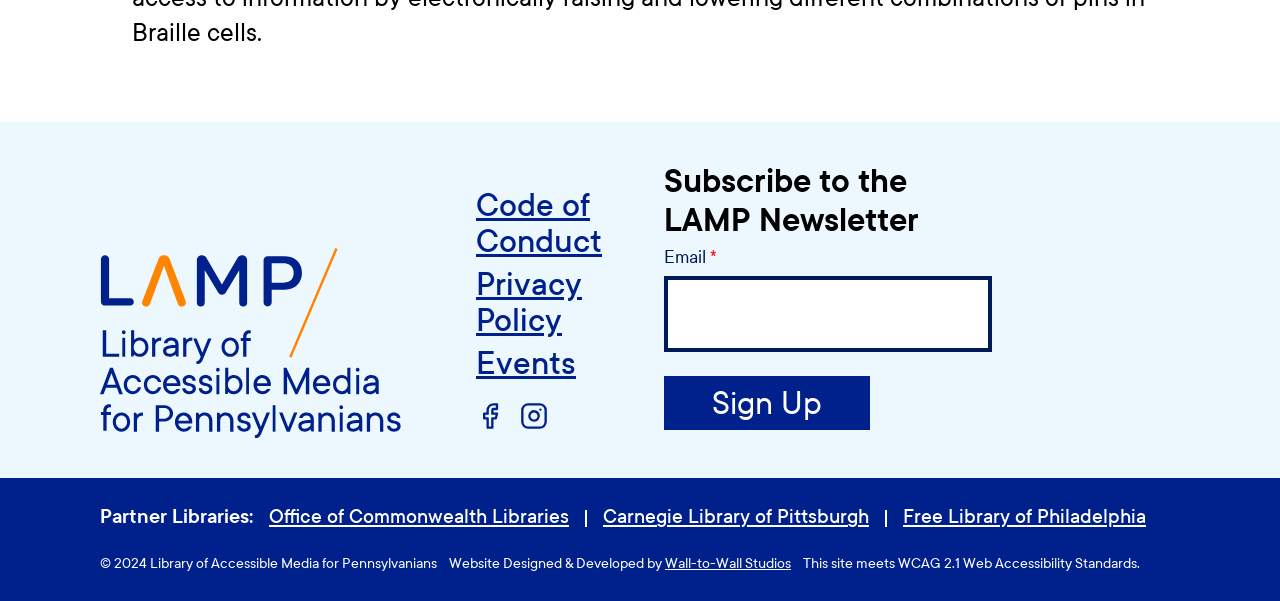Please locate the clickable area by providing the bounding box coordinates to follow this instruction: "Visit the LAMP Facebook page".

[0.372, 0.669, 0.394, 0.715]